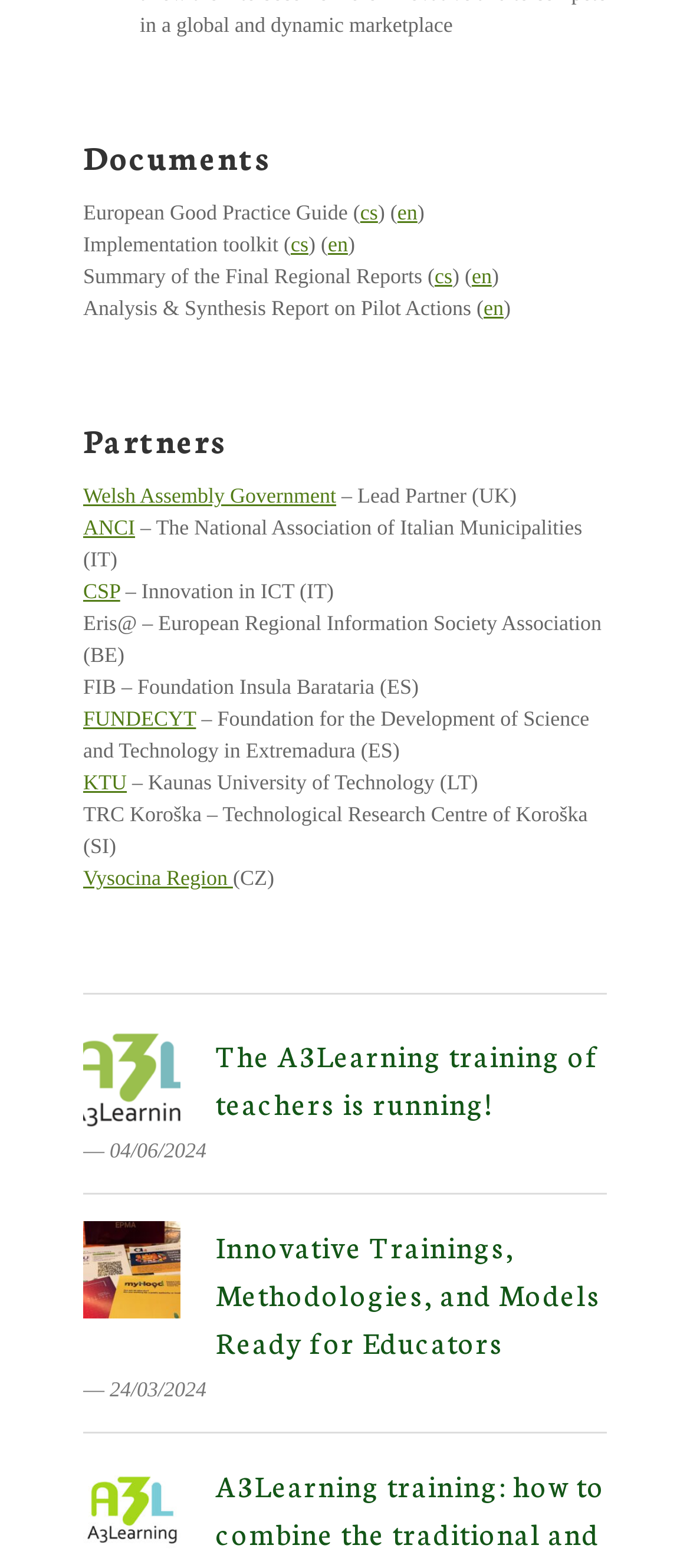Kindly determine the bounding box coordinates of the area that needs to be clicked to fulfill this instruction: "Click the 'The A3Learning training of teachers is running!' link".

[0.313, 0.659, 0.869, 0.716]